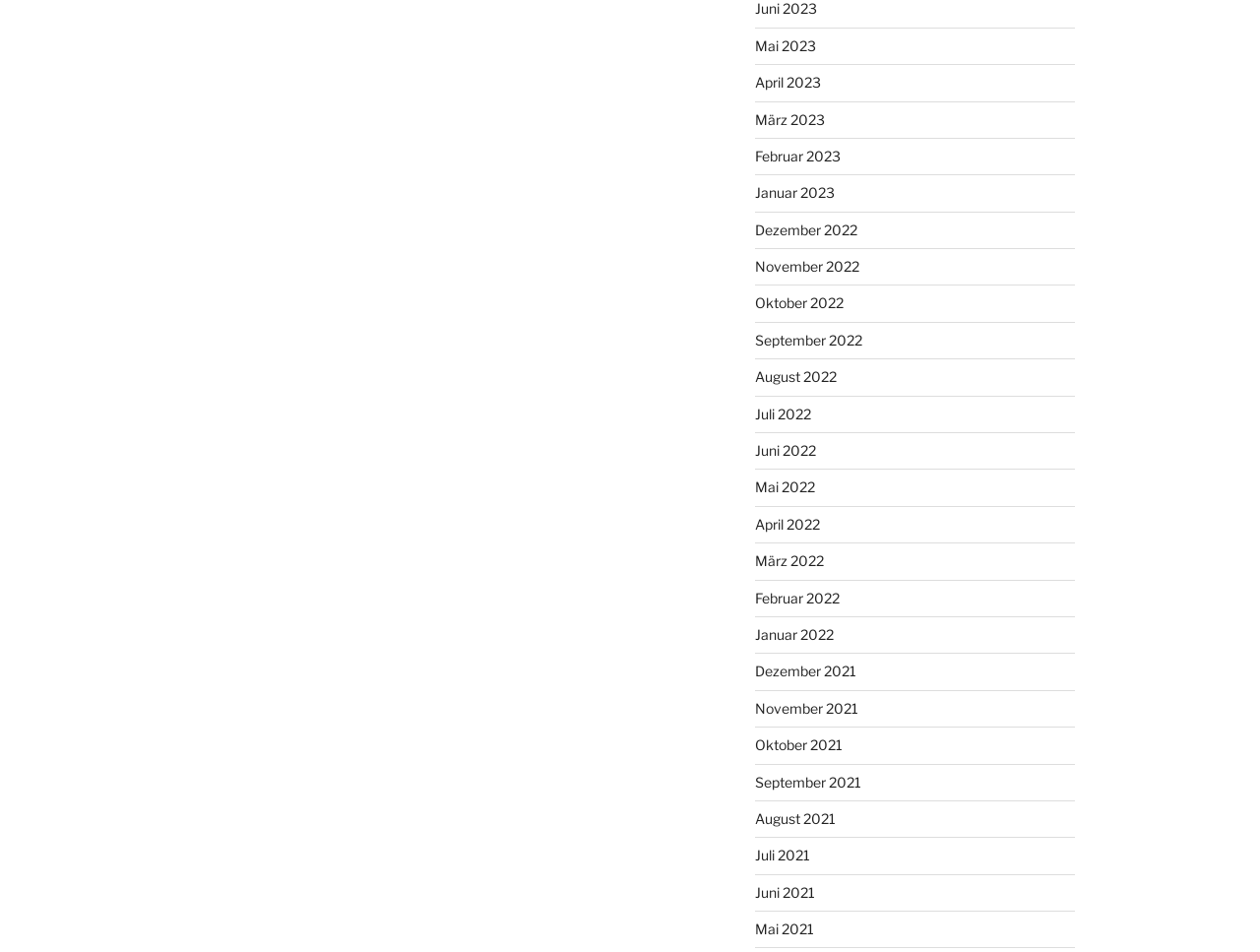Please respond to the question with a concise word or phrase:
How many months are listed?

16